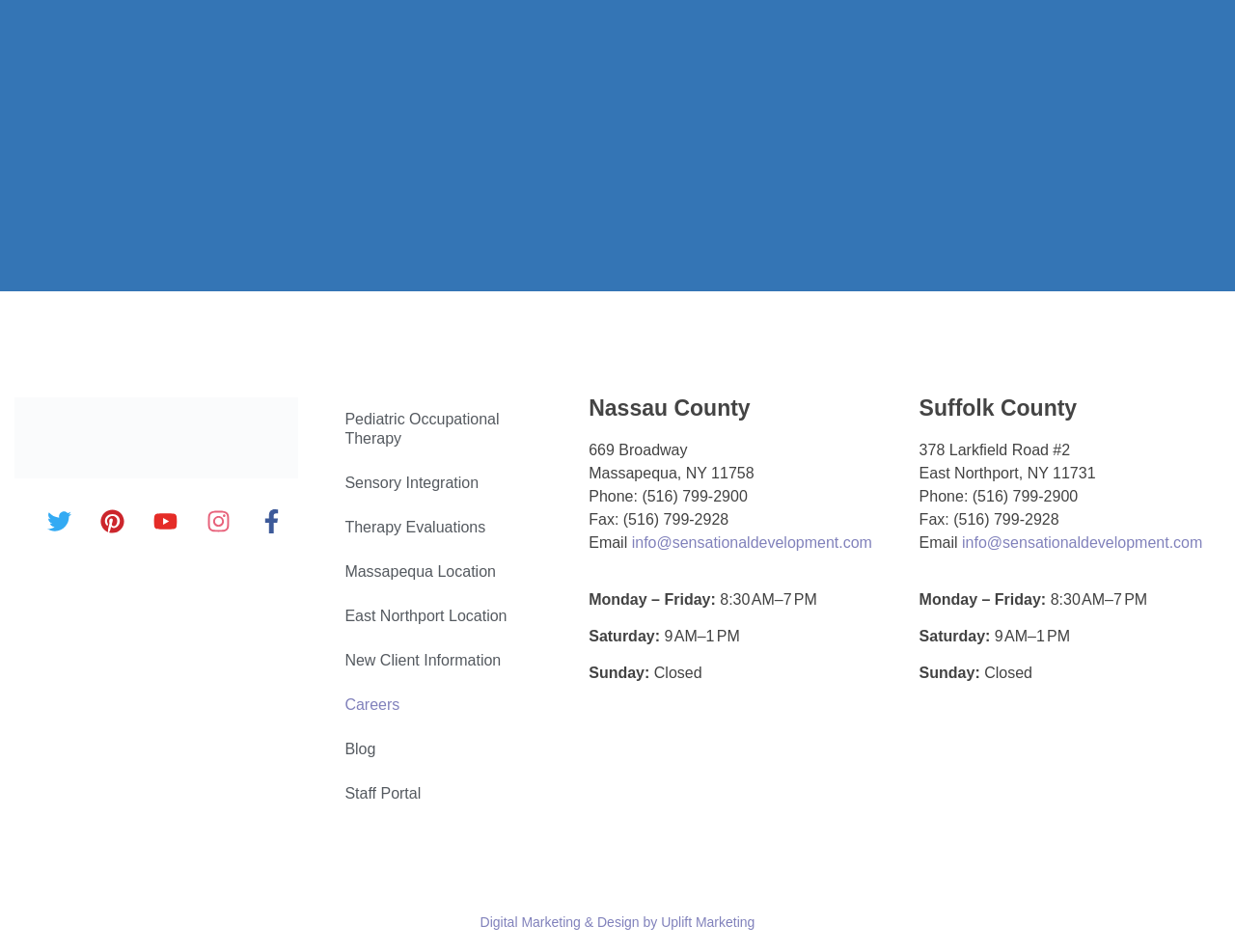Please provide a comprehensive answer to the question below using the information from the image: What is the email address of Sensational Development?

The email address of Sensational Development can be found in the contact information section of the webpage, which lists 'info@sensationaldevelopment.com' as the email address for both the Massapequa and East Northport locations.